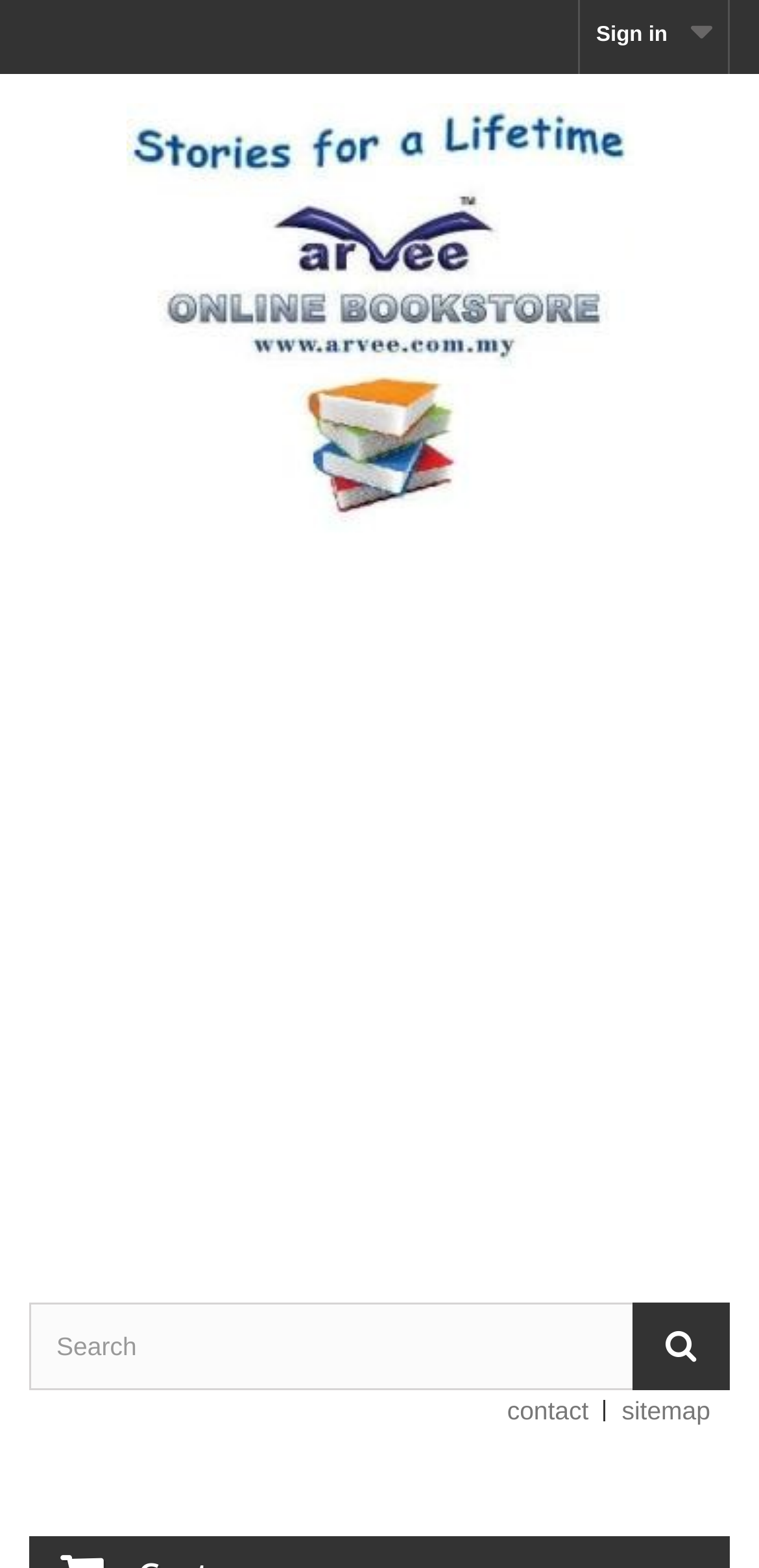Determine the bounding box for the UI element that matches this description: "Sign in".

[0.765, 0.0, 0.959, 0.047]